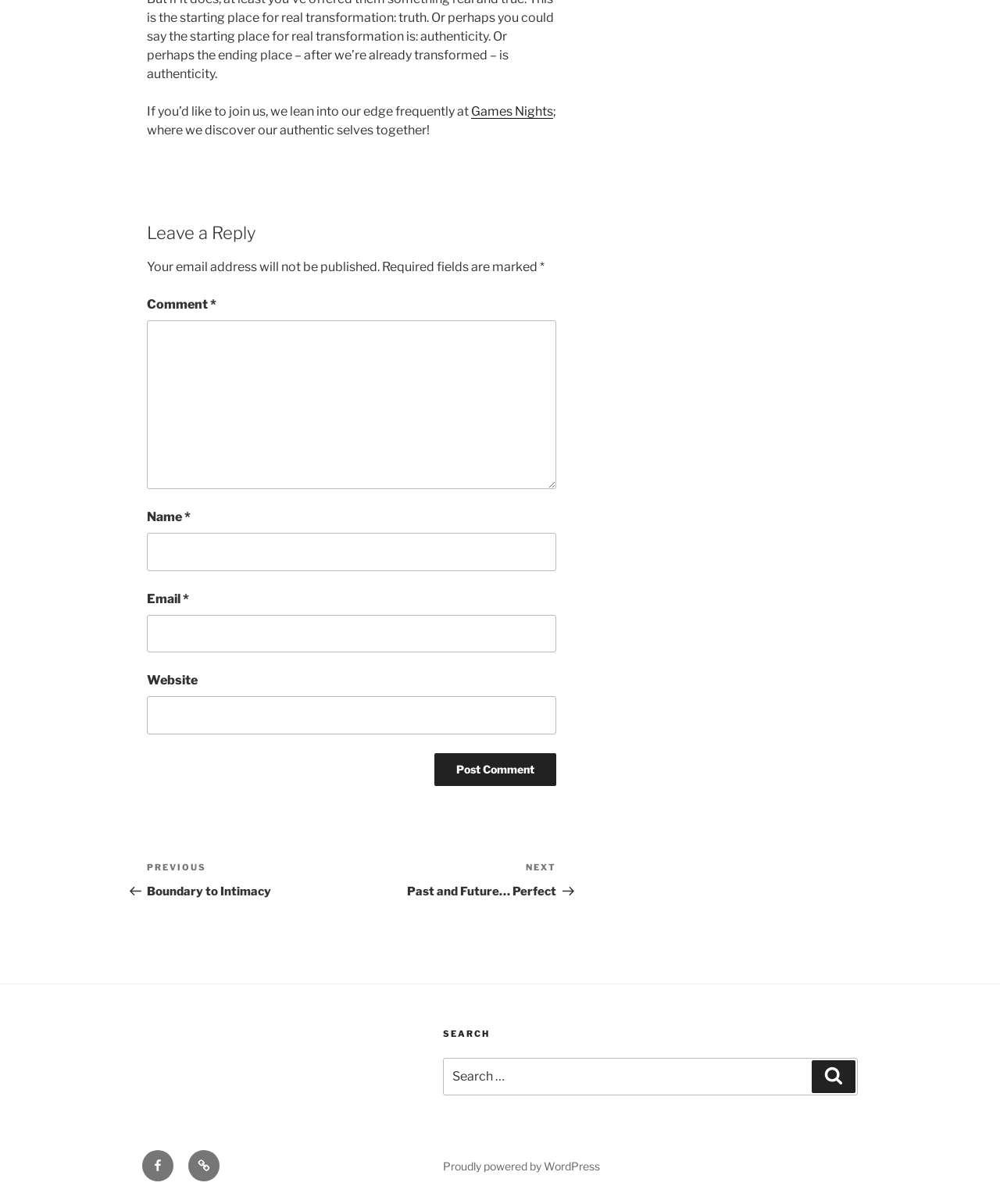Please determine the bounding box coordinates of the element's region to click in order to carry out the following instruction: "Visit Facebook page". The coordinates should be four float numbers between 0 and 1, i.e., [left, top, right, bottom].

[0.142, 0.955, 0.173, 0.981]